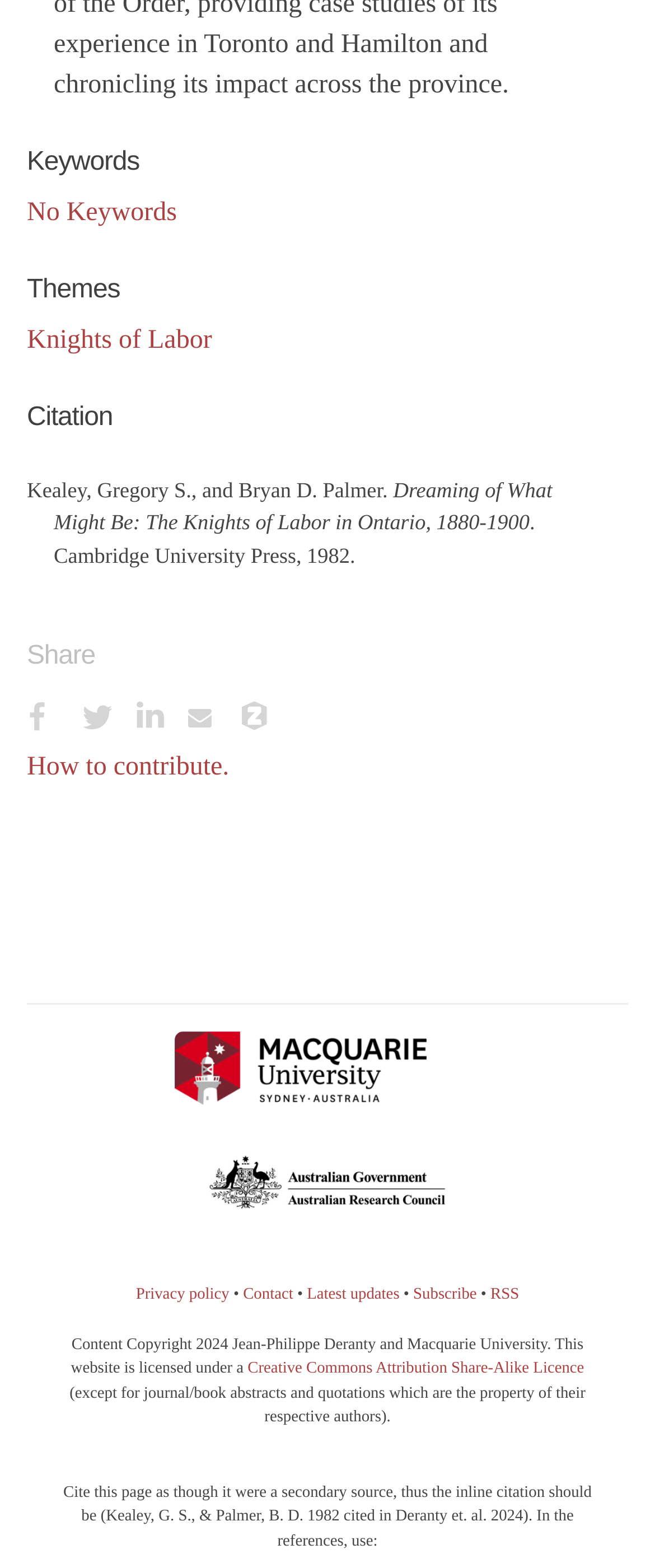Answer the following inquiry with a single word or phrase:
What is the name of the book?

Dreaming of What Might Be